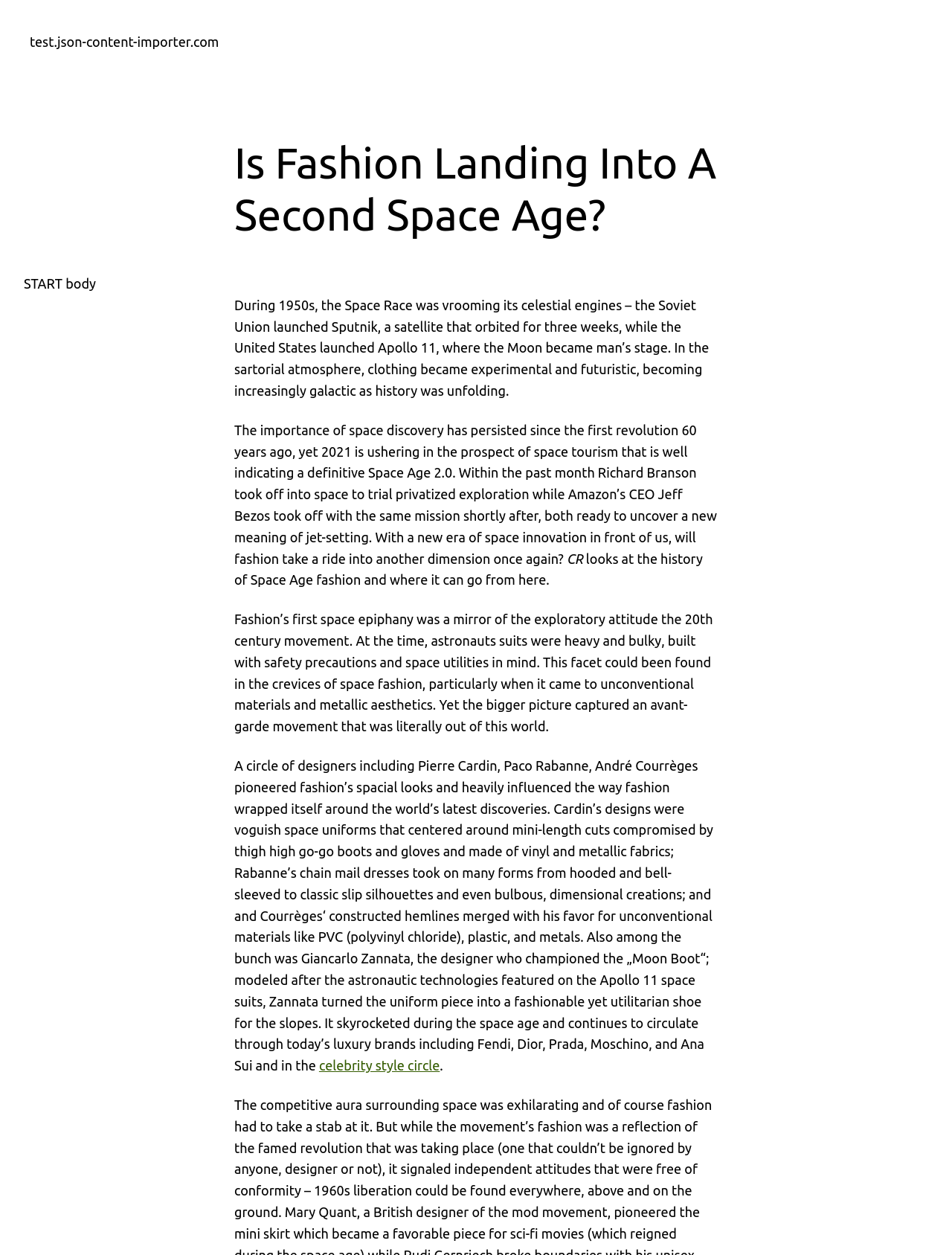Locate the bounding box of the UI element based on this description: "celebrity style circle". Provide four float numbers between 0 and 1 as [left, top, right, bottom].

[0.335, 0.843, 0.462, 0.855]